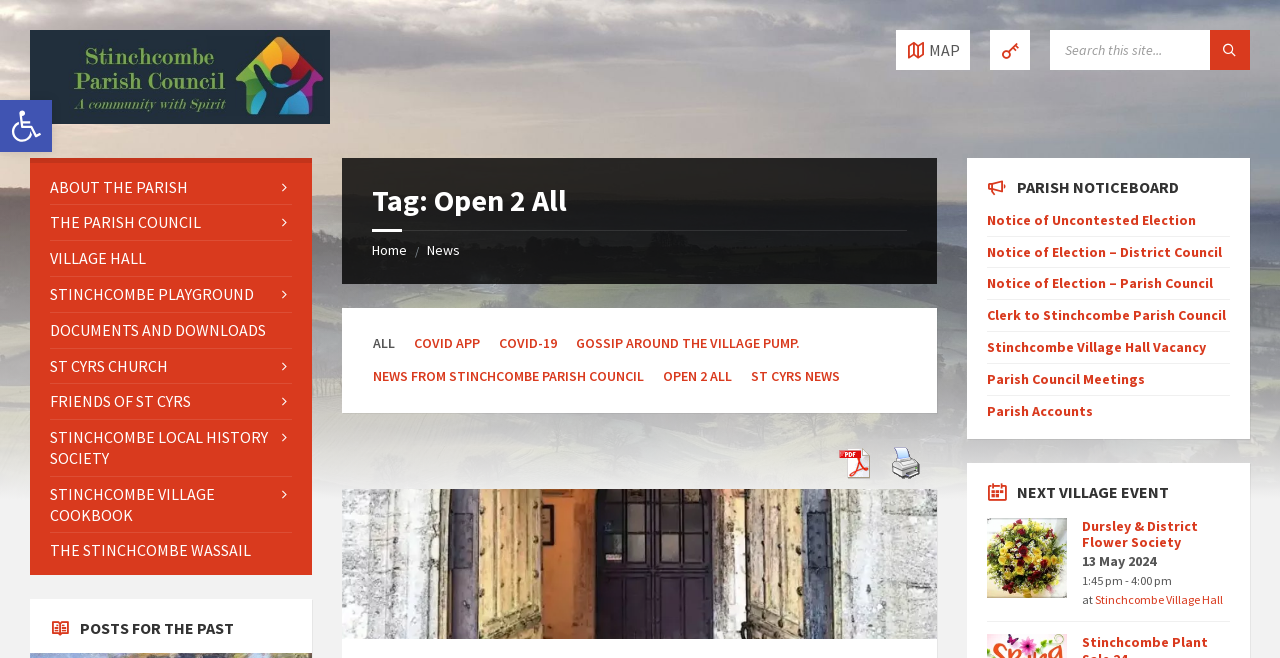Create a detailed narrative describing the layout and content of the webpage.

The webpage is titled "Open 2 All Archives - Stinchcombe Parish Council". At the top left corner, there is a site logo, which is an image of "Stinchcombe Parish Council". Next to it, there is a button to open or close a map. On the top right corner, there are links to "Login/Register" and a search bar with a submit button.

Below the top section, there is a header area with a heading "Tag: Open 2 All" and a navigation menu "Breadcrumbs" with links to "Home" and "News". 

To the right of the header area, there is a navigation menu "Categories" with links to various categories such as "COVID APP", "COVID-19", "NEWS FROM STINCHCOMBE PARISH COUNCIL", and more.

Below the header area, there are two links to "image_pdf" and "image_print" with corresponding images. Next to them, there is a link to "Open 2 All Logo".

On the left side of the page, there is a vertical navigation menu "StinchcombePC Menu" with menu items such as "ABOUT THE PARISH", "THE PARISH COUNCIL", "VILLAGE HALL", and more.

The main content area is divided into several sections. The first section is titled "POSTS FOR THE PAST". The second section is titled "PARISH NOTICEBOARD" and contains several notices with headings such as "Notice of Uncontested Election", "Notice of Election – District Council", and more. Each notice has a corresponding link.

The third section is titled "NEXT VILLAGE EVENT" and contains information about an event, including a link to "Flower Society" with an image, and details about the event such as date, time, and location.

At the bottom of the page, there is a button to open the toolbar accessibility tools, accompanied by an image of "Accessibility Tools".